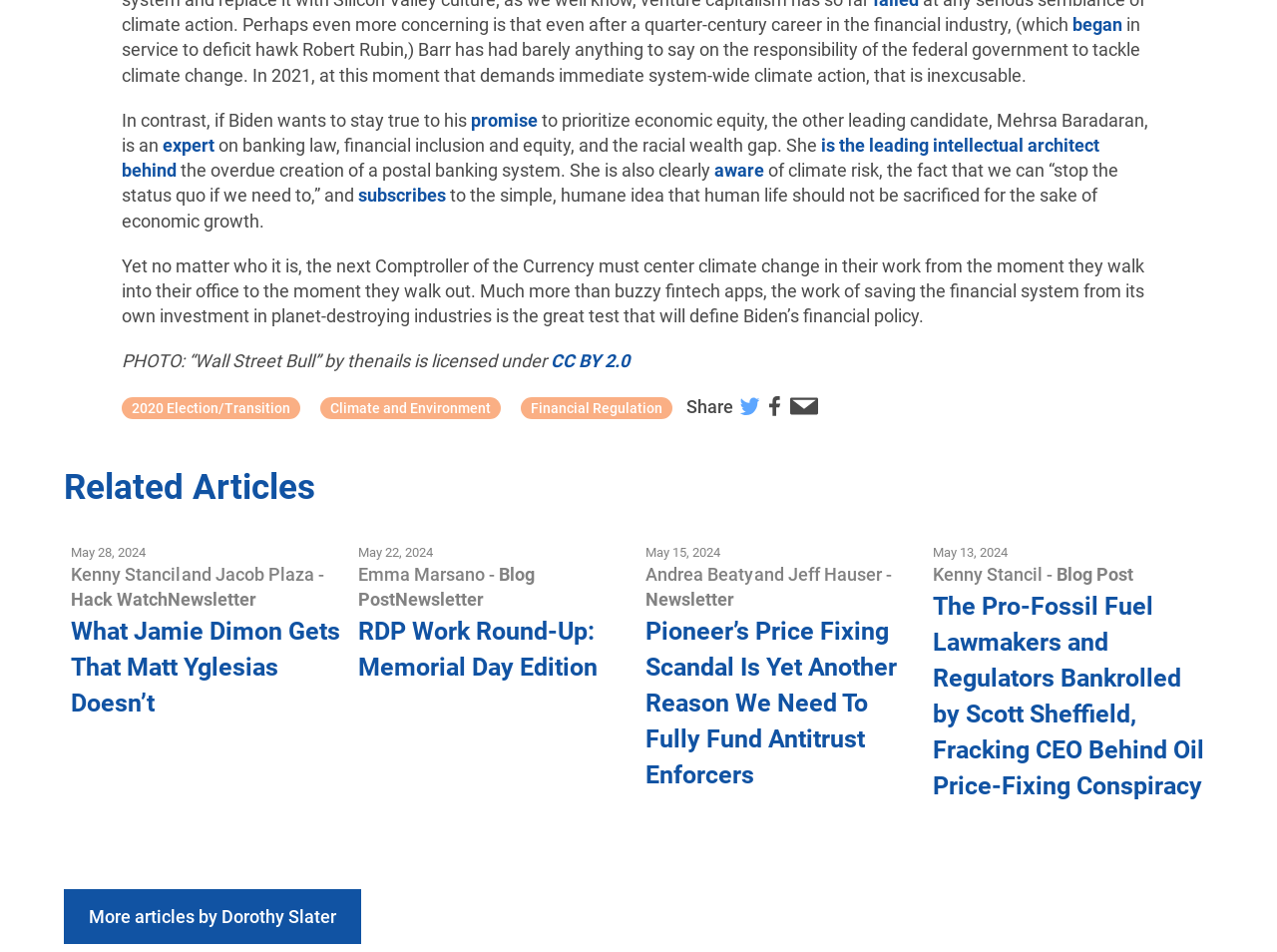Kindly determine the bounding box coordinates of the area that needs to be clicked to fulfill this instruction: "View the article about Pioneer’s Price Fixing Scandal Is Yet Another Reason We Need To Fully Fund Antitrust Enforcers".

[0.505, 0.648, 0.702, 0.829]